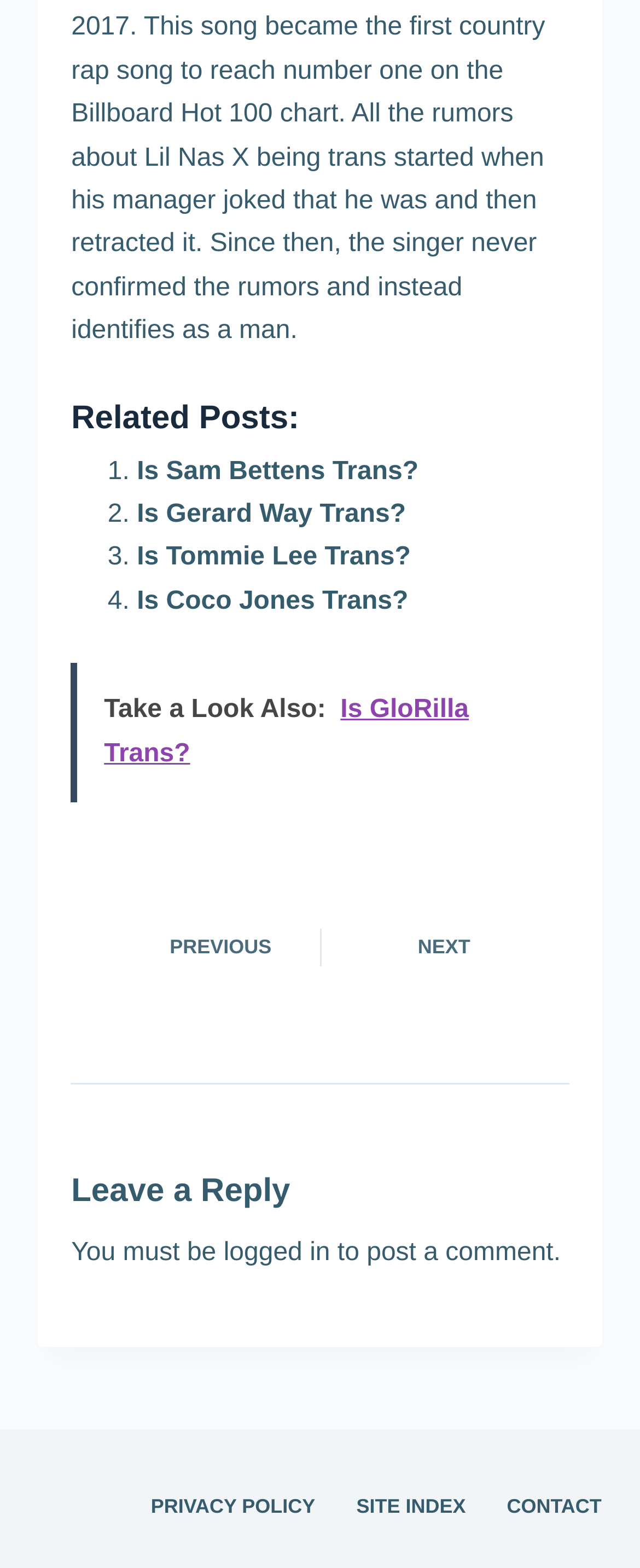Determine the bounding box coordinates of the section to be clicked to follow the instruction: "Click on 'Is Sam Bettens Trans?'". The coordinates should be given as four float numbers between 0 and 1, formatted as [left, top, right, bottom].

[0.214, 0.291, 0.654, 0.309]